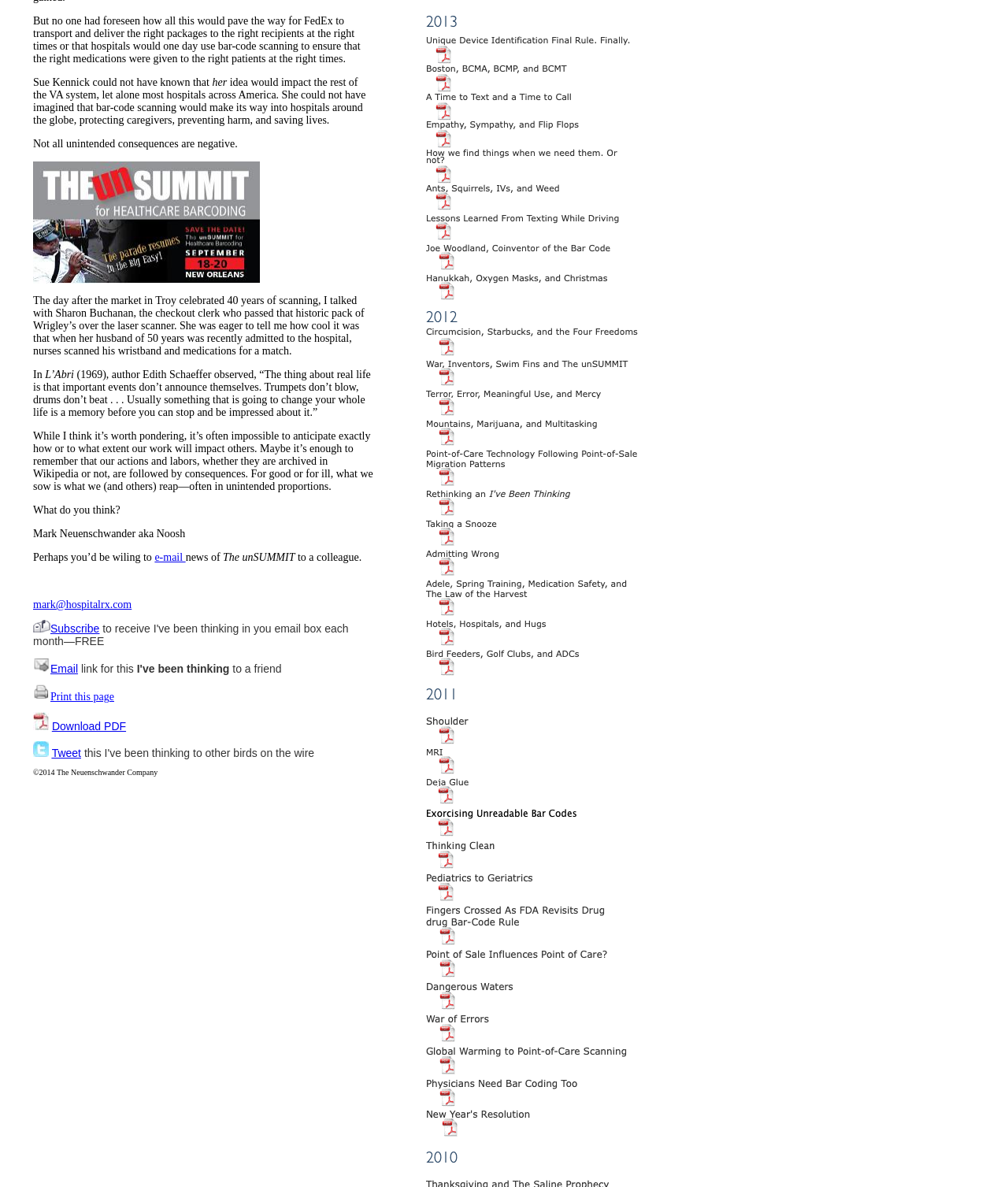Who is the copyright holder of the webpage?
Could you please answer the question thoroughly and with as much detail as possible?

The copyright information is located at the bottom of the webpage, and is indicated by the static text element '©201 ... The Neuenschwander Company'. This suggests that The Neuenschwander Company is the copyright holder of the webpage.